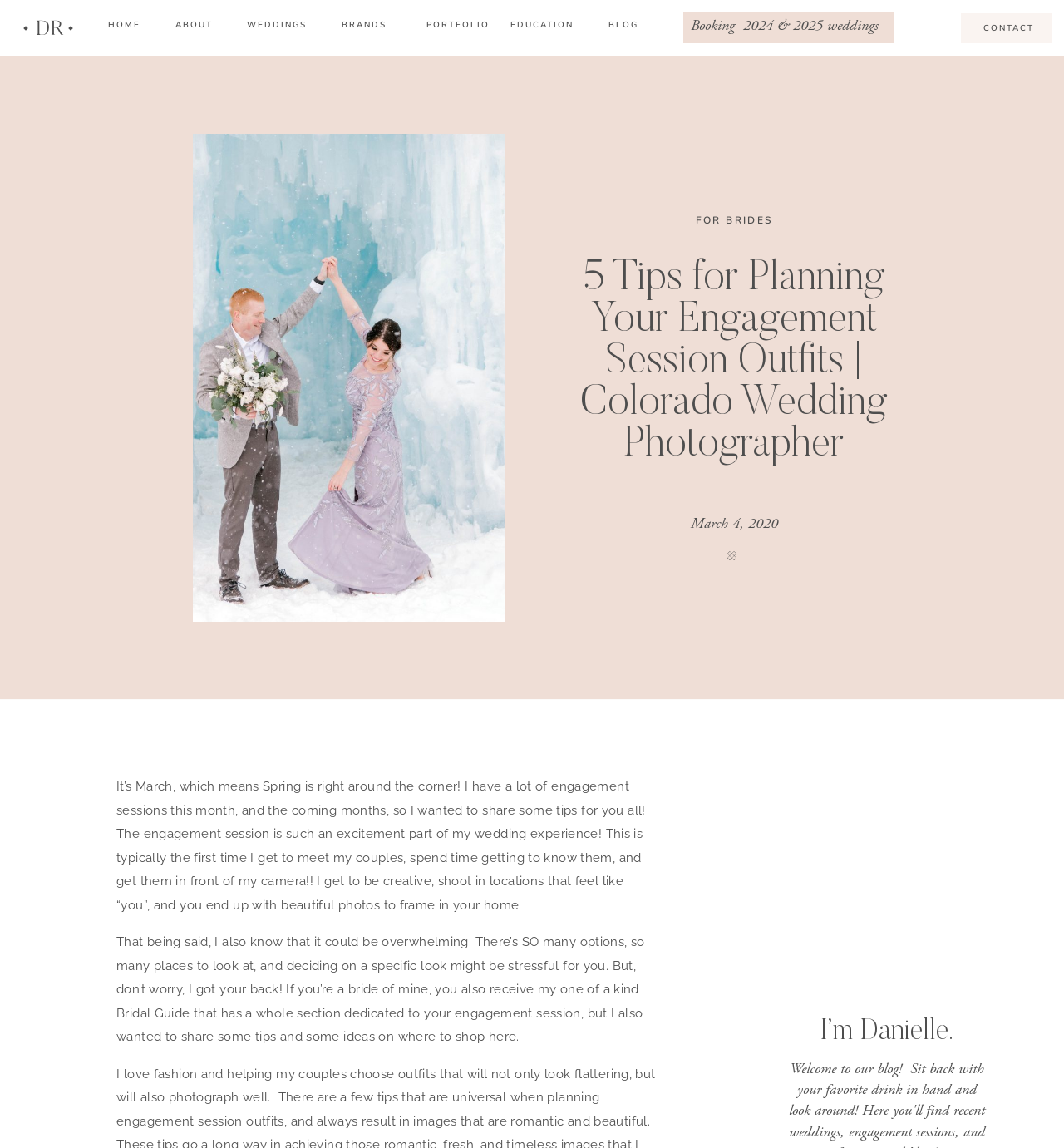Determine the bounding box coordinates of the element that should be clicked to execute the following command: "Contact the photographer".

[0.924, 0.02, 0.972, 0.03]